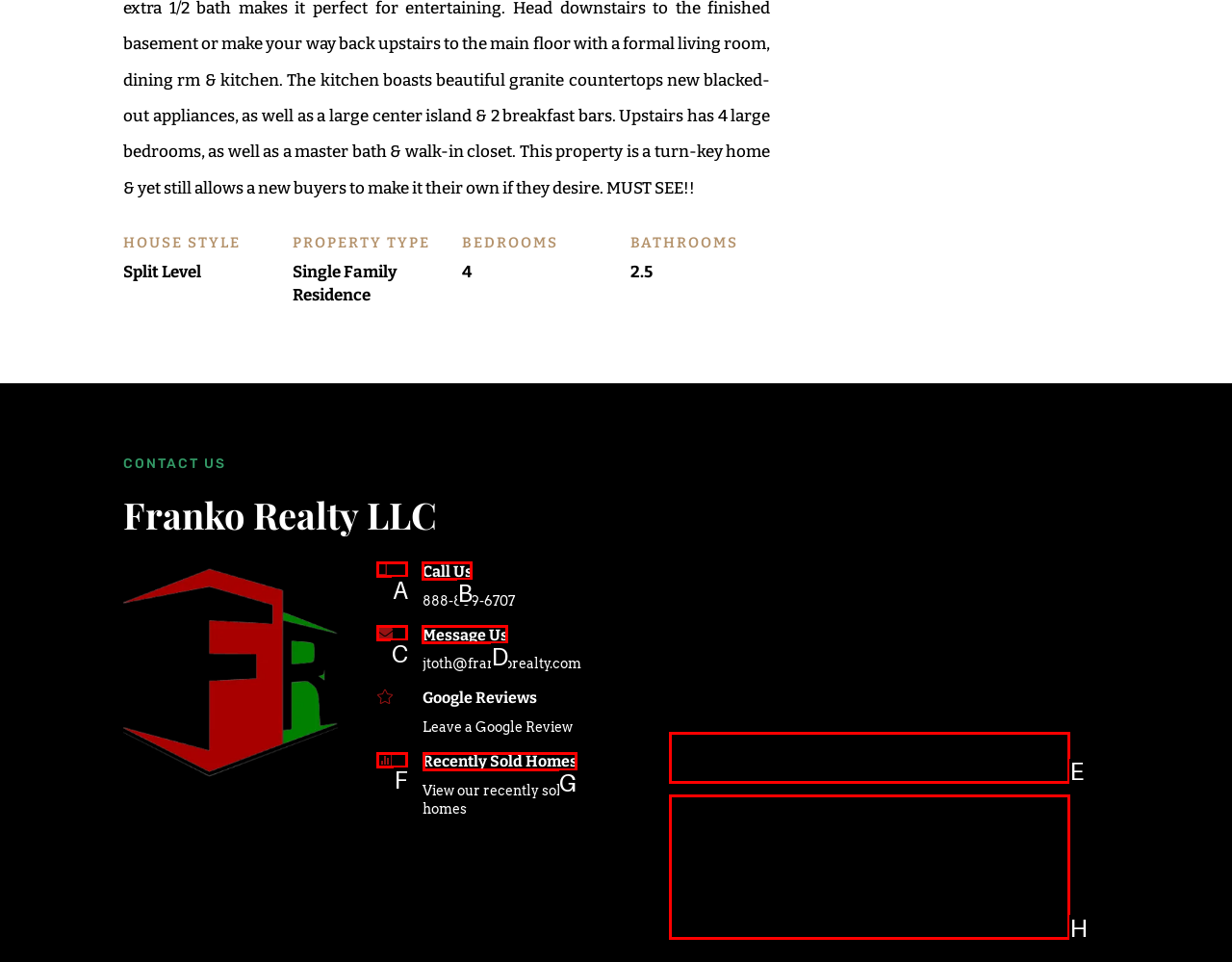Find the appropriate UI element to complete the task: View recently sold homes. Indicate your choice by providing the letter of the element.

G